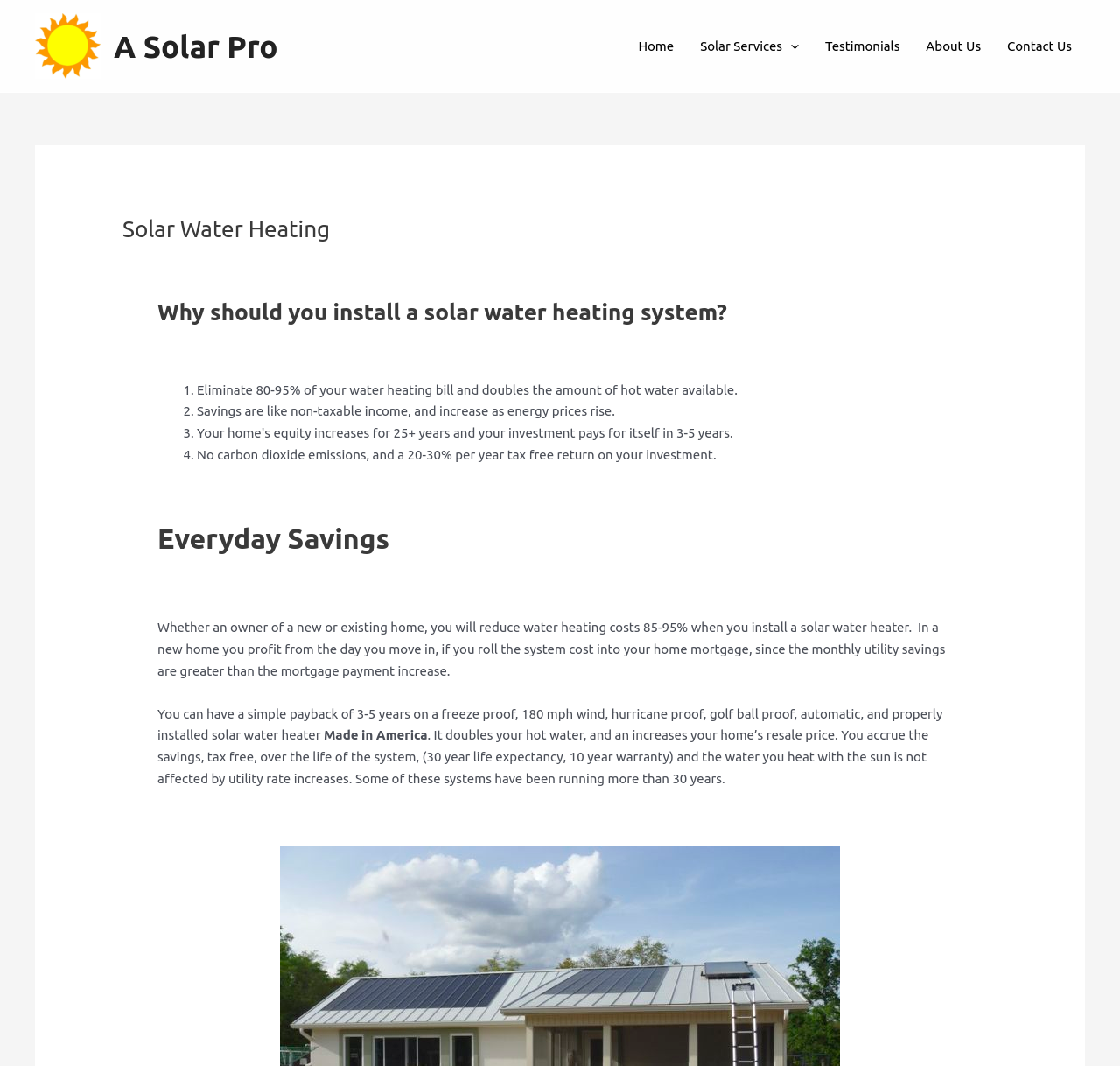Using floating point numbers between 0 and 1, provide the bounding box coordinates in the format (top-left x, top-left y, bottom-right x, bottom-right y). Locate the UI element described here: Testimonials

[0.725, 0.014, 0.815, 0.072]